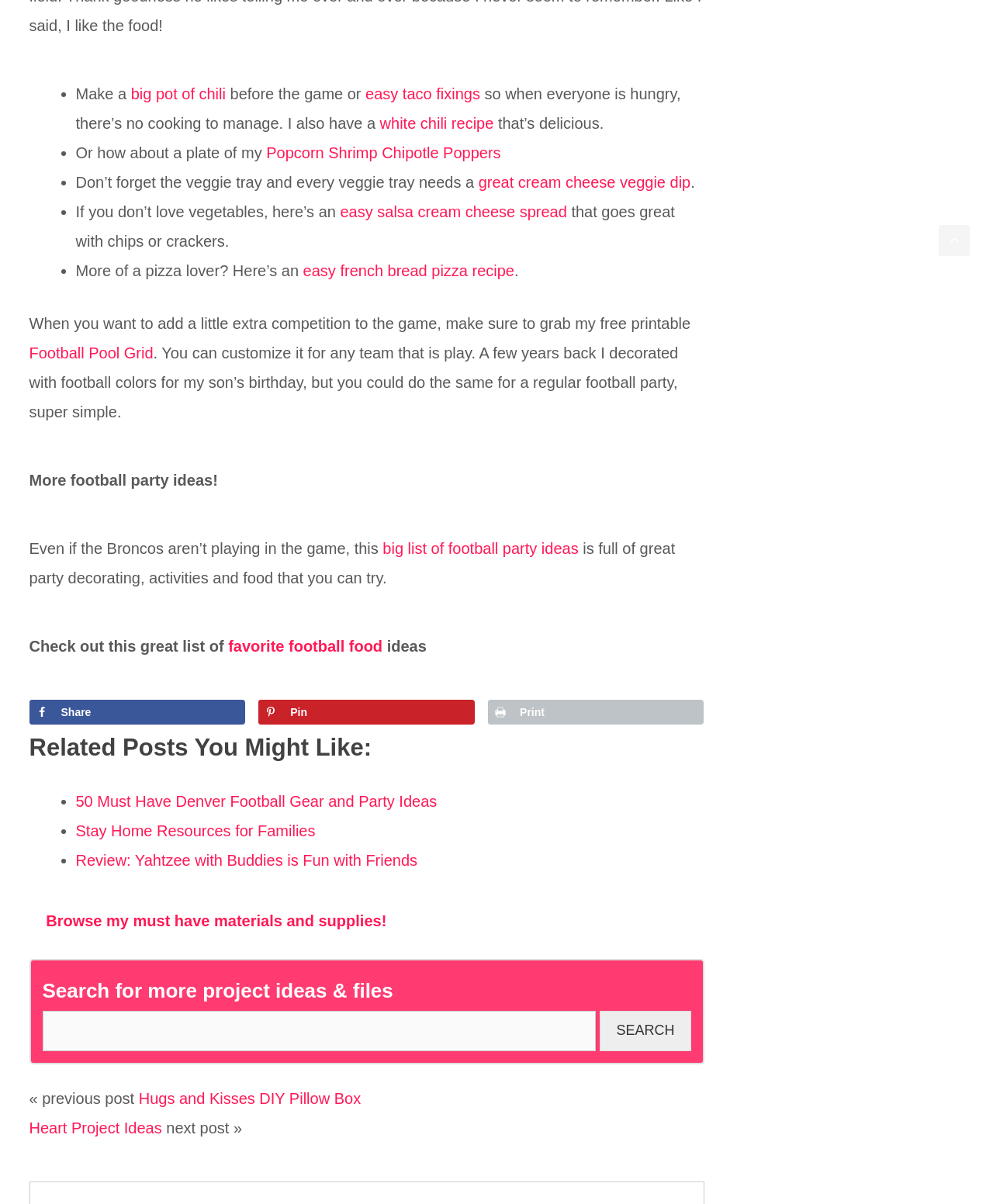Please find the bounding box coordinates for the clickable element needed to perform this instruction: "Make a big pot of chili".

[0.132, 0.071, 0.227, 0.085]